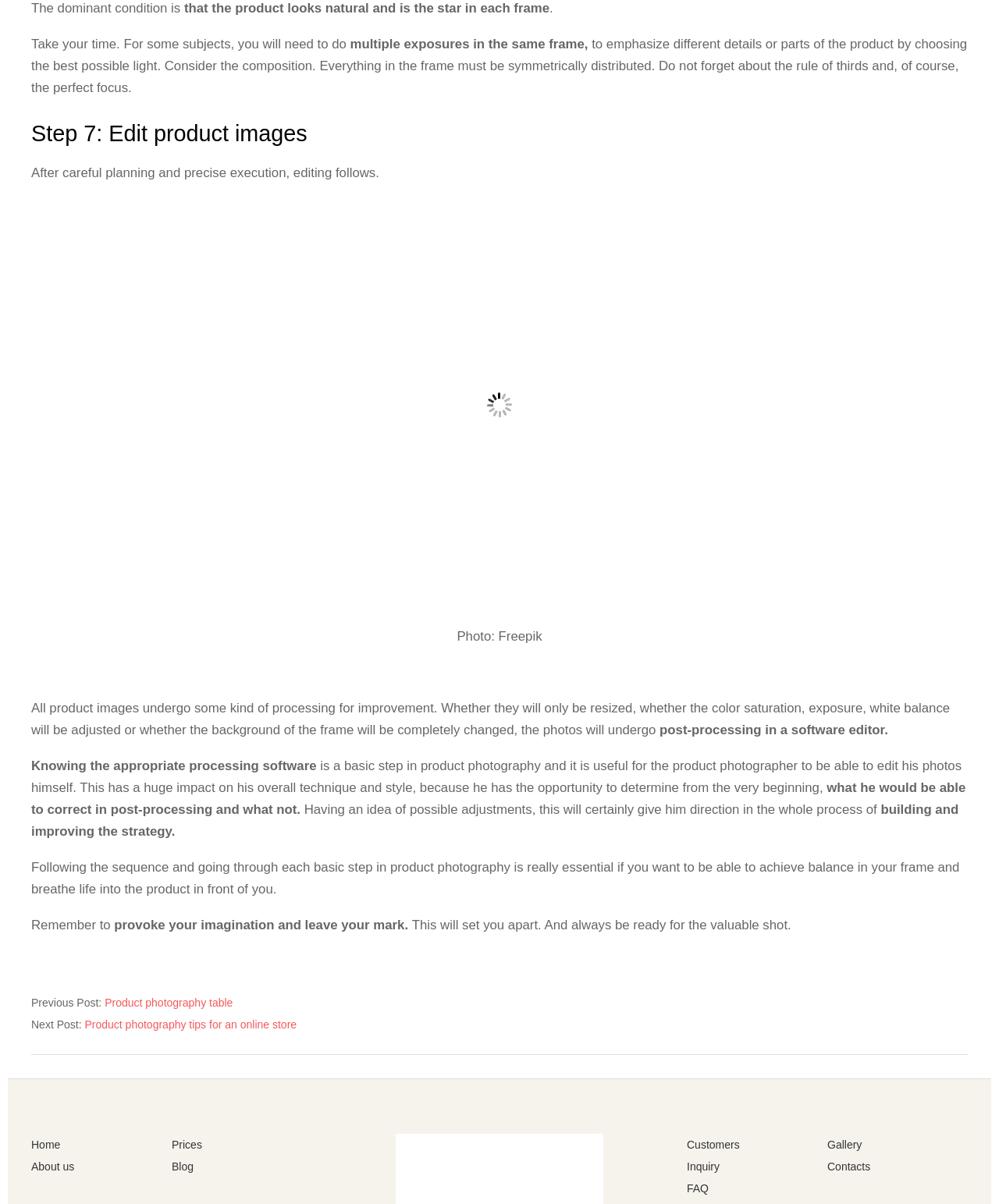Locate the coordinates of the bounding box for the clickable region that fulfills this instruction: "Click on 'Product photography table'".

[0.105, 0.828, 0.233, 0.838]